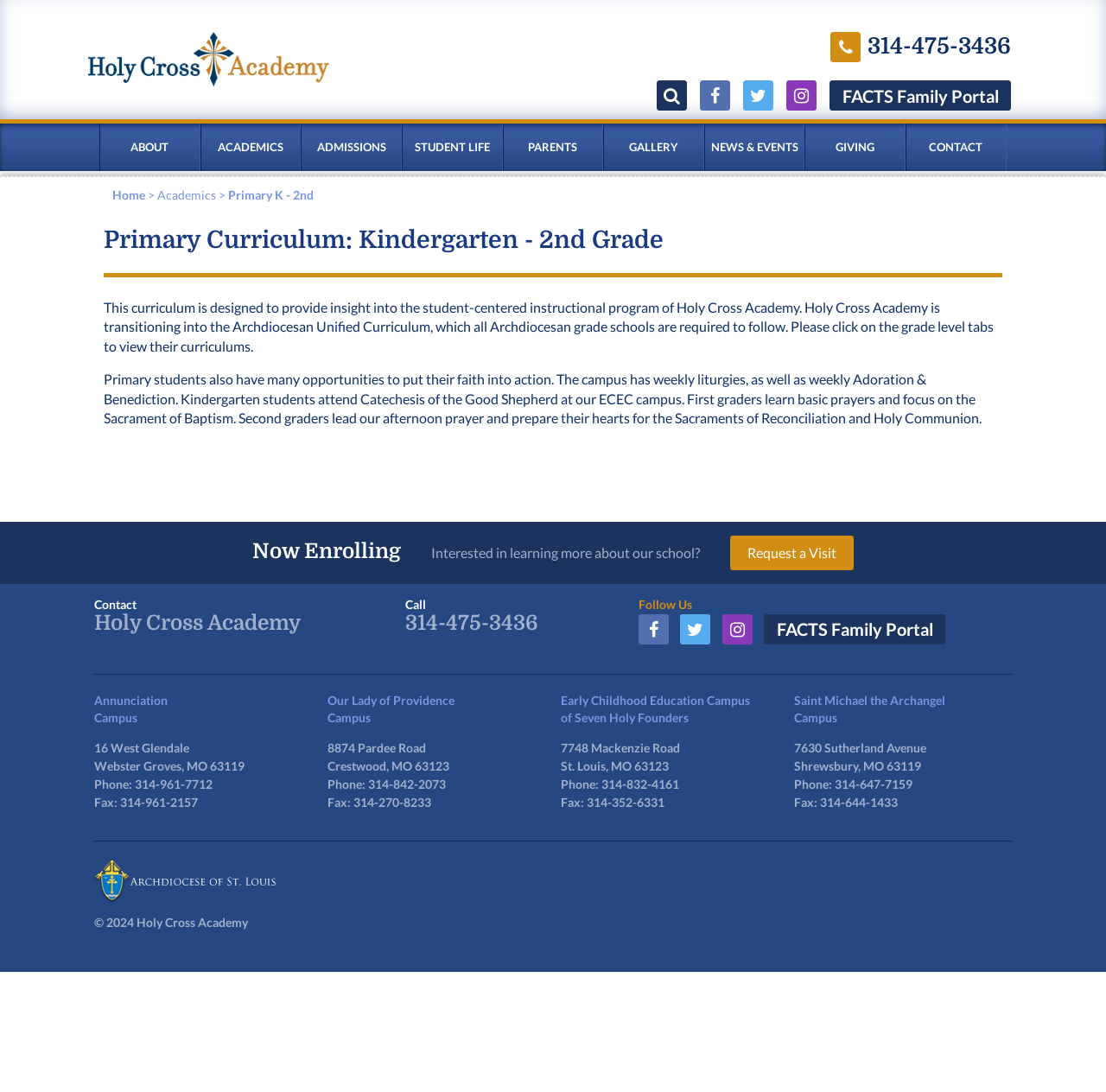Can you look at the image and give a comprehensive answer to the question:
What is the name of the academy?

The name of the academy can be found in the top-left corner of the webpage, where it is written as 'Holy Cross Academy' in a logo format, and also mentioned in various links and texts throughout the webpage.